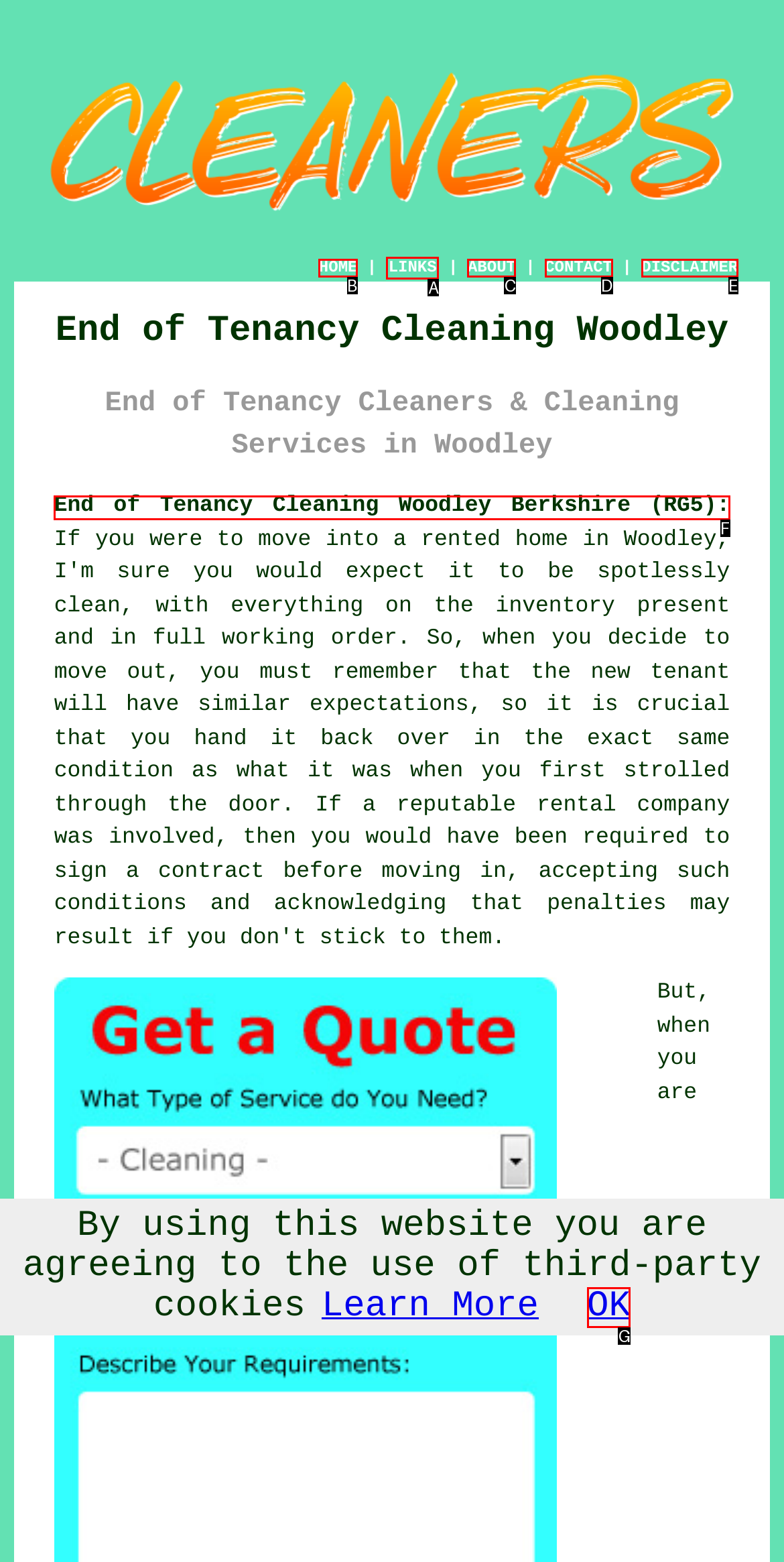Based on the element description: LINKS, choose the HTML element that matches best. Provide the letter of your selected option.

A